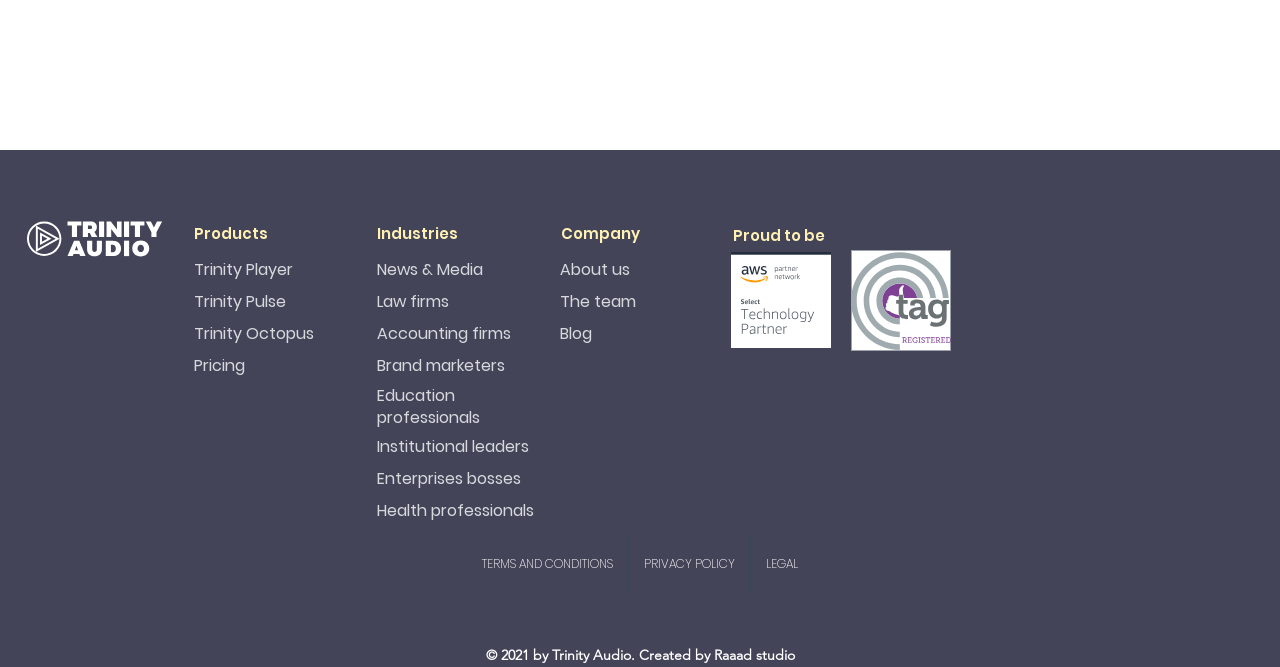Give a one-word or one-phrase response to the question: 
What is the purpose of the 'Pricing' link?

To view pricing information